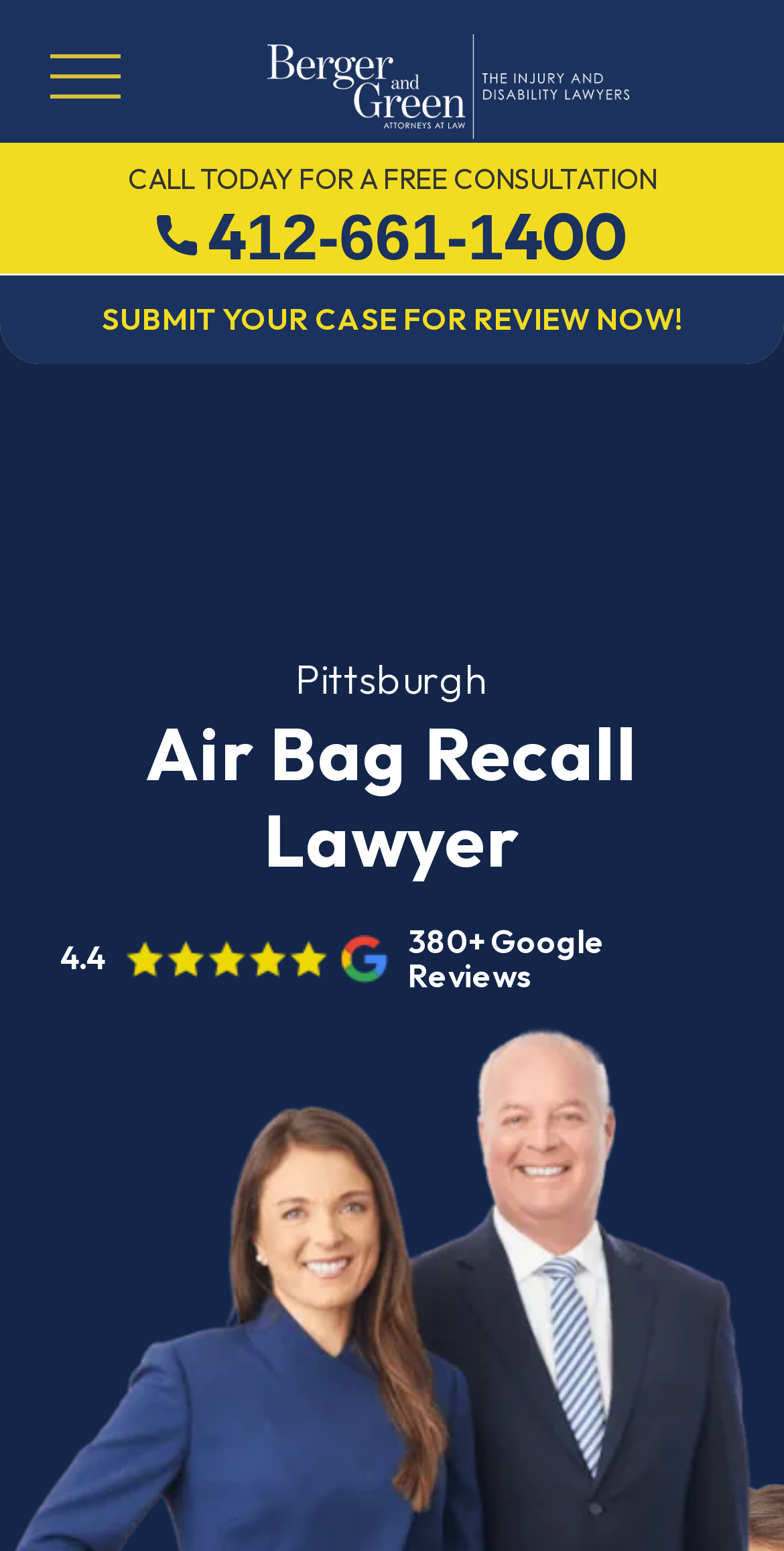Please provide the main heading of the webpage content.

Pittsburgh
Air Bag Recall Lawyer